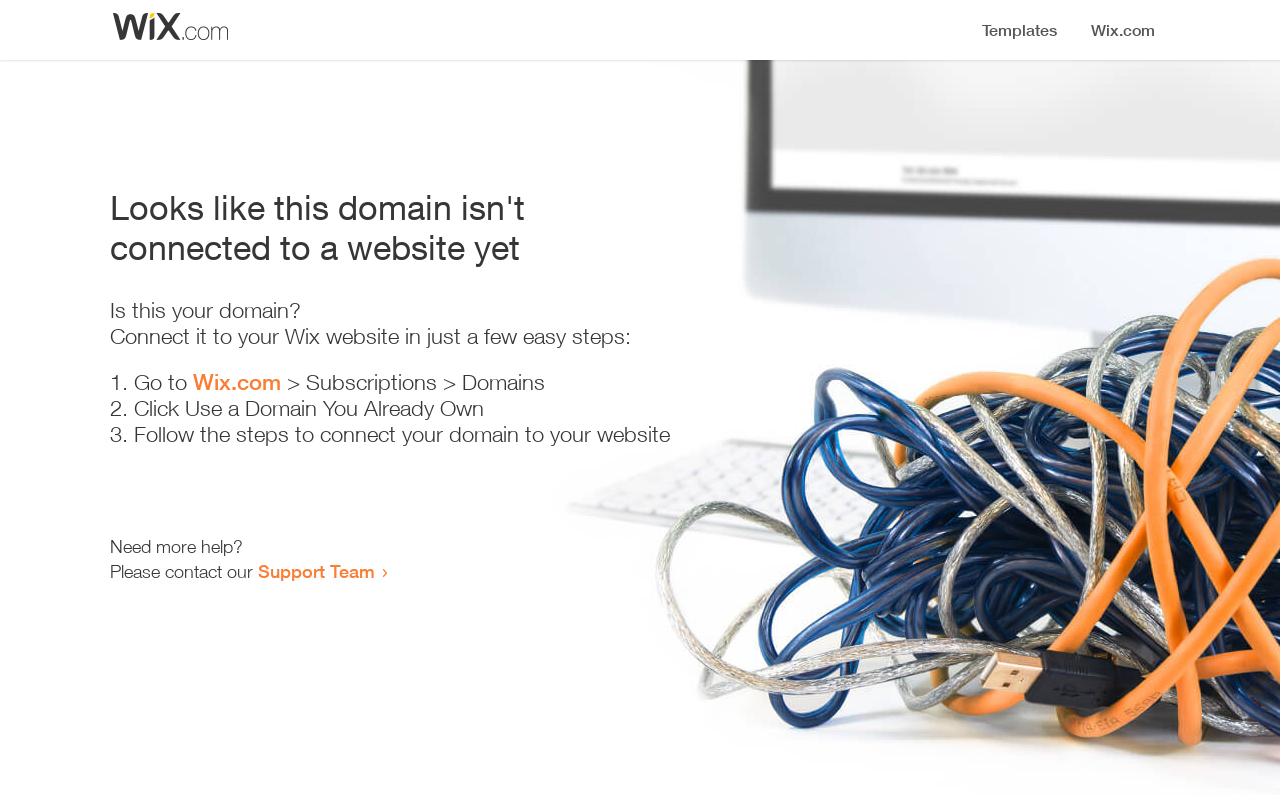Where can I get more help?
Answer with a single word or short phrase according to what you see in the image.

Support Team